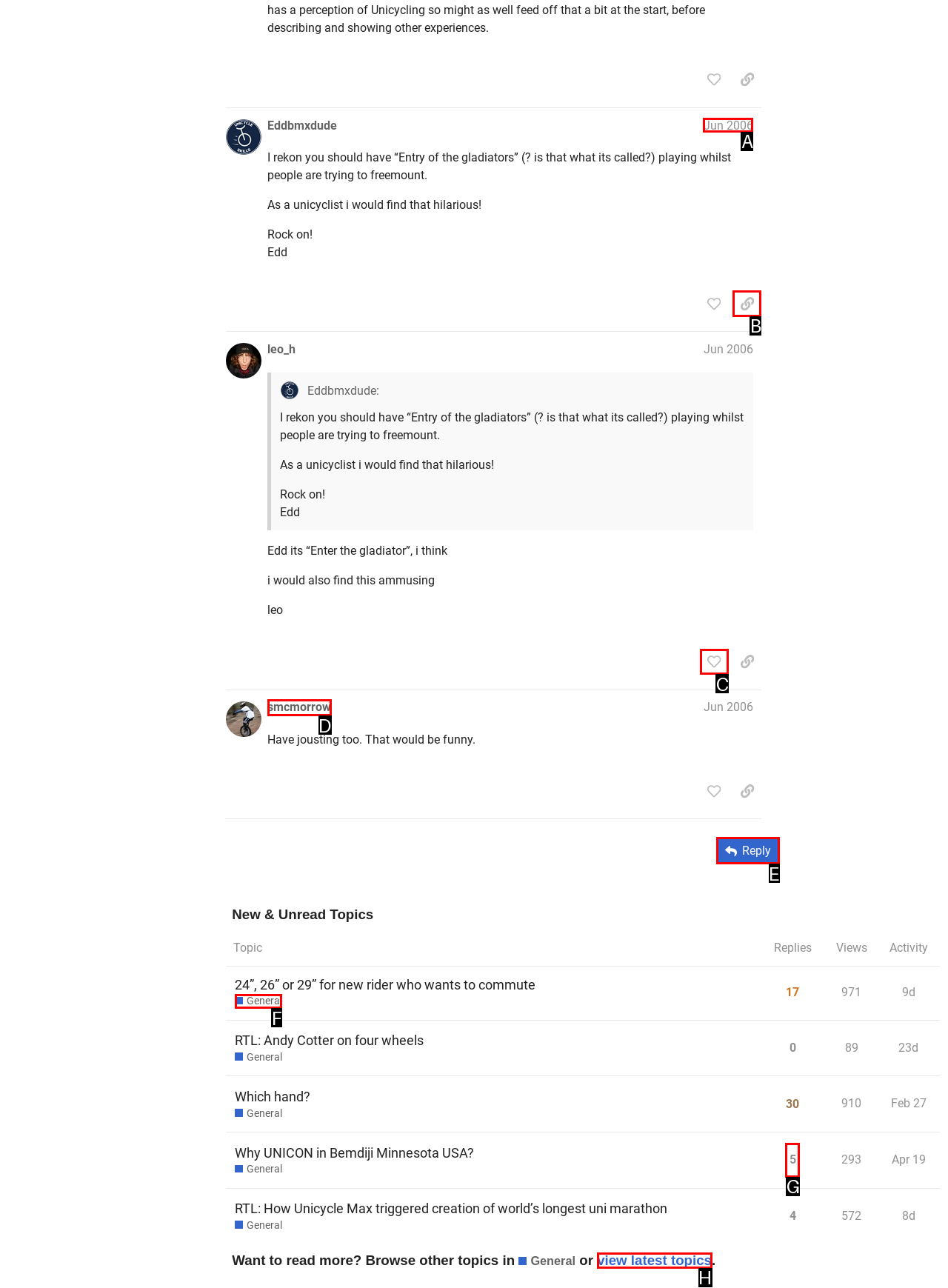Select the appropriate bounding box to fulfill the task: Click the 'Reply' button Respond with the corresponding letter from the choices provided.

E